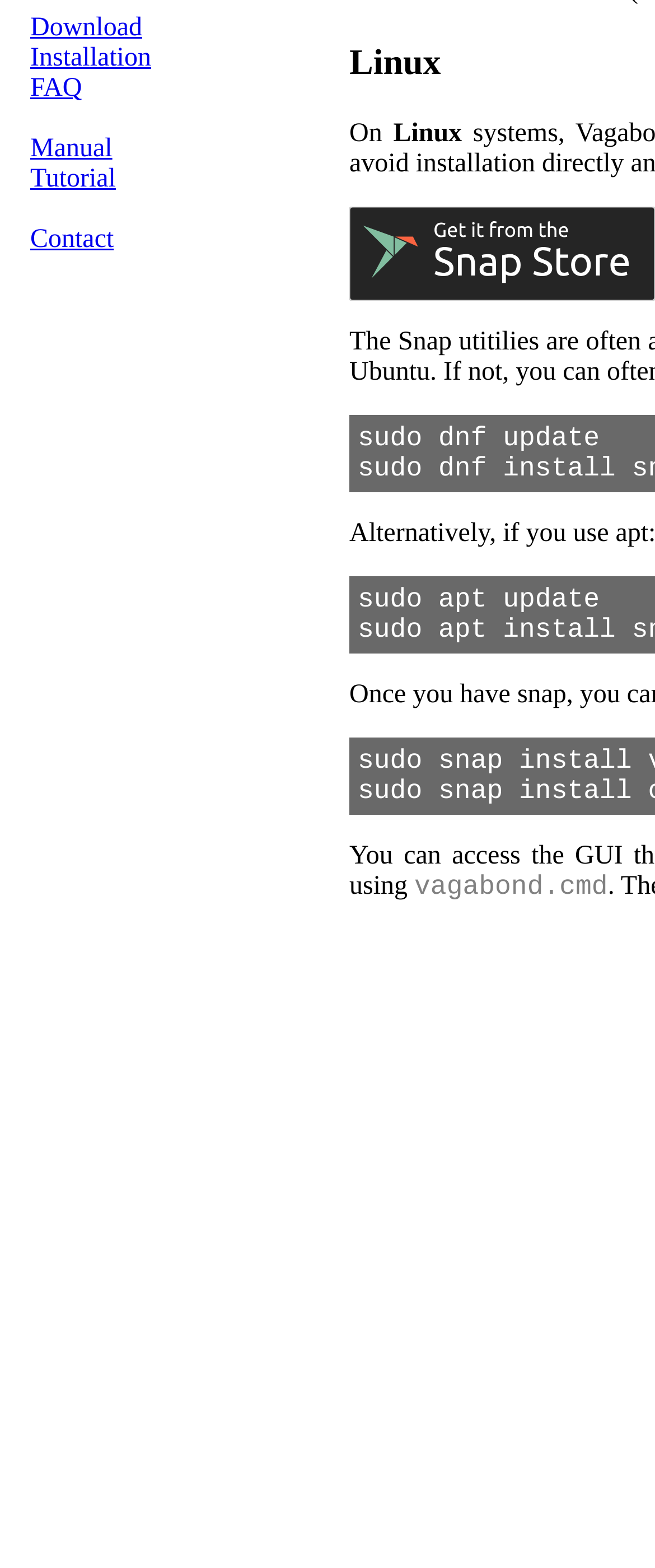Using the element description: "Manual", determine the bounding box coordinates for the specified UI element. The coordinates should be four float numbers between 0 and 1, [left, top, right, bottom].

[0.046, 0.086, 0.171, 0.104]